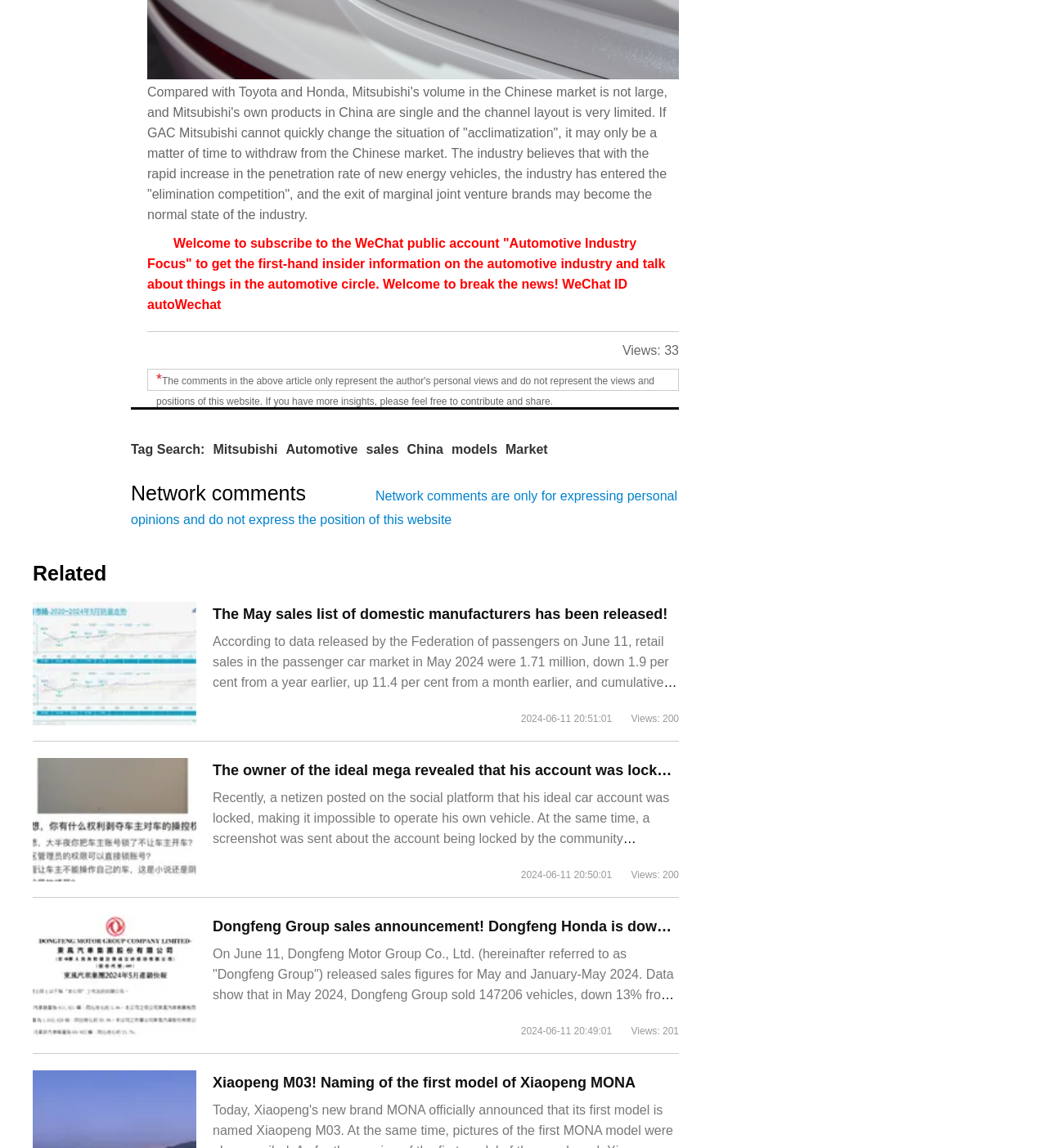What is the topic of the article?
Please give a detailed and elaborate answer to the question based on the image.

Based on the content of the webpage, it appears to be discussing the automotive industry, specifically the sales and market trends of various car manufacturers in China.